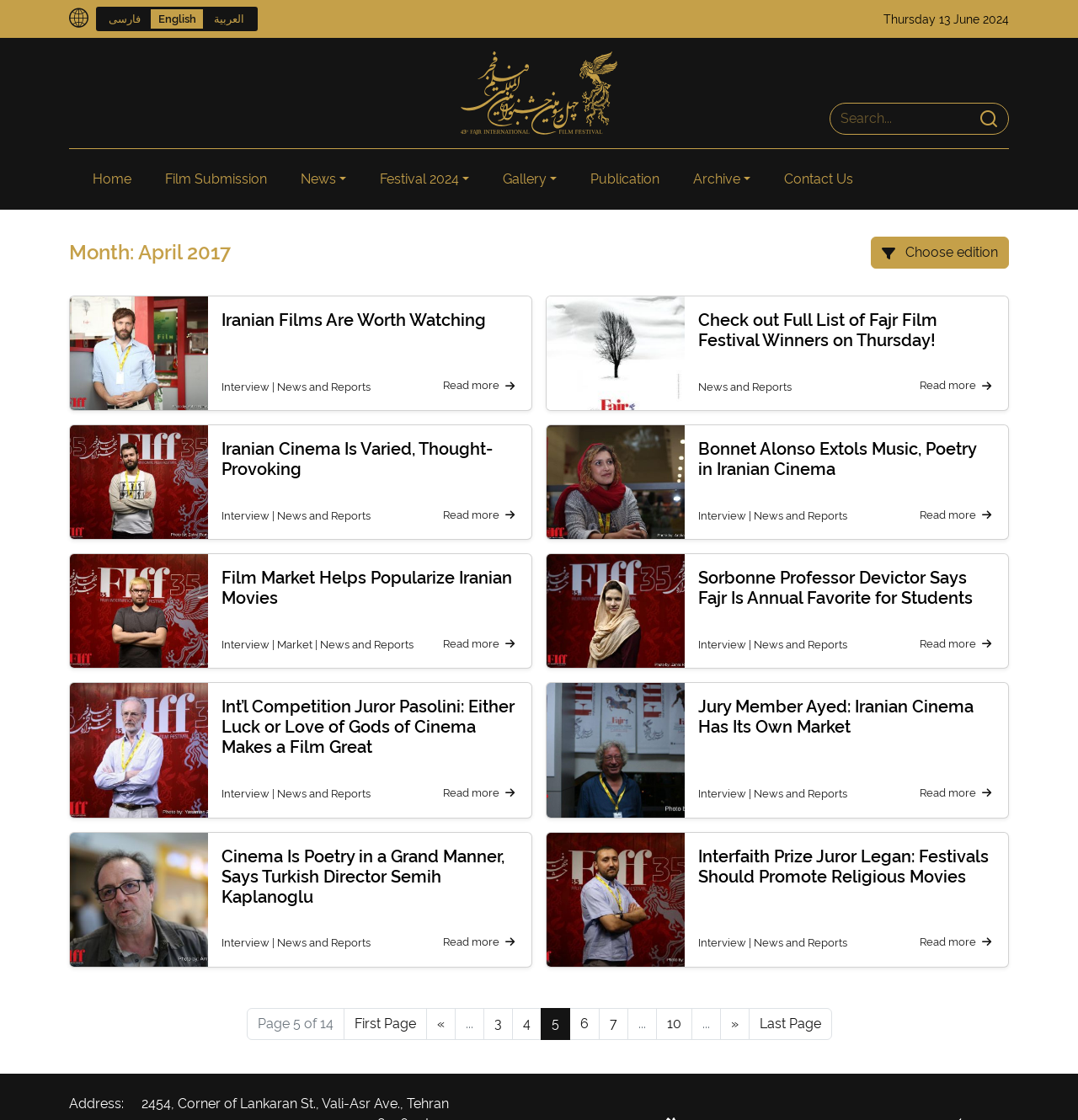Locate the heading on the webpage and return its text.

Month: April 2017